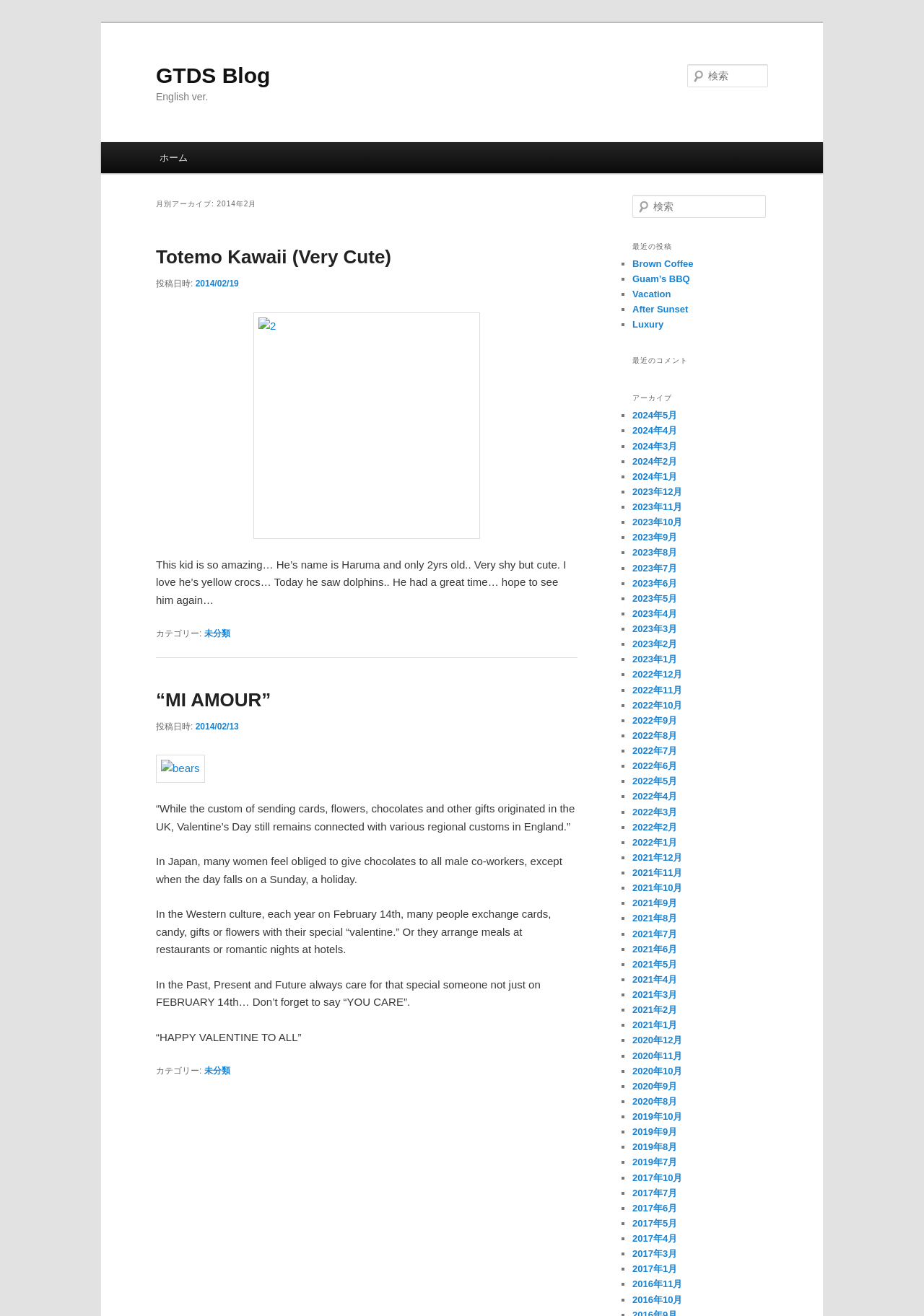Specify the bounding box coordinates of the area to click in order to follow the given instruction: "view the image."

[0.274, 0.237, 0.52, 0.409]